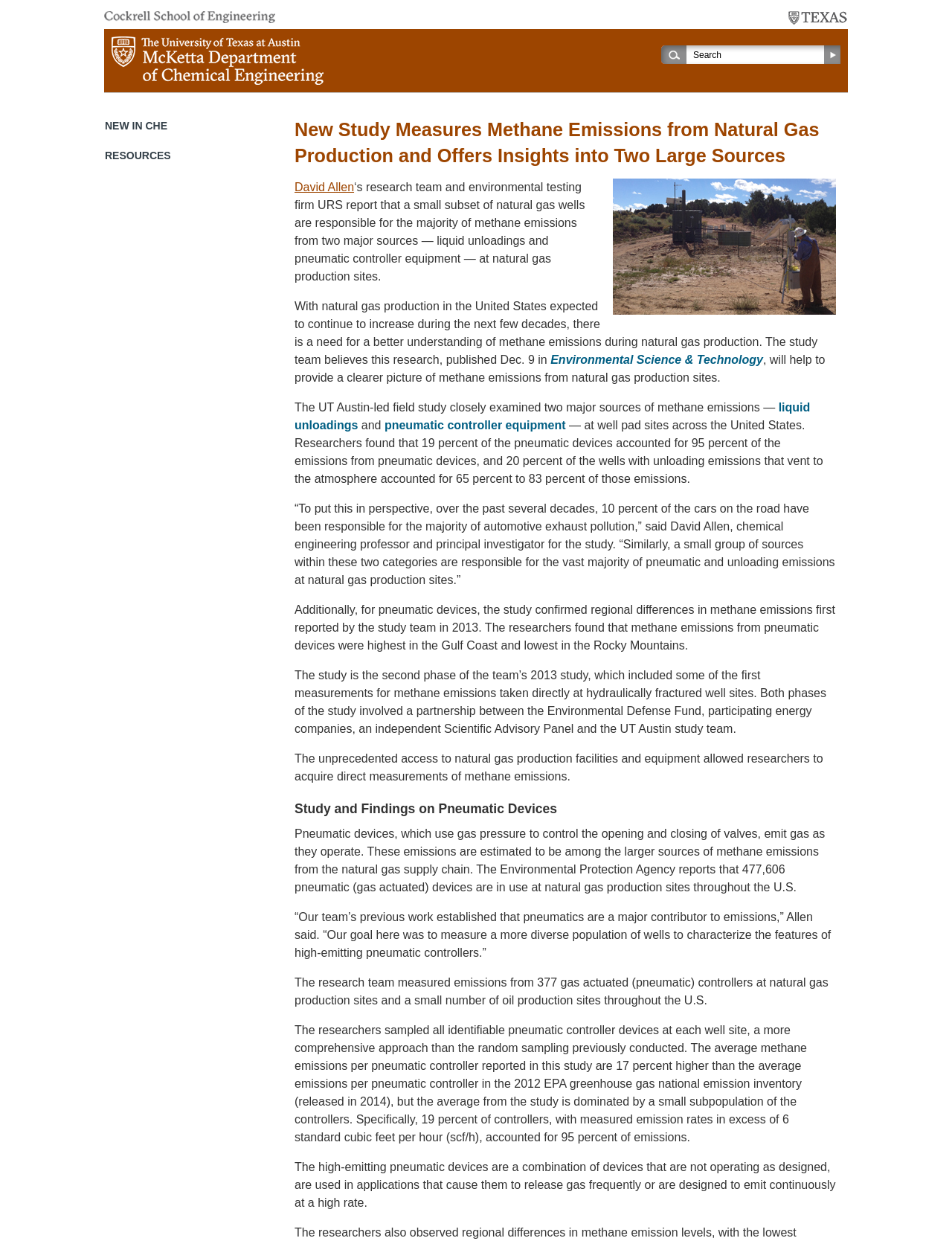What is the name of the school of engineering mentioned?
Please respond to the question with a detailed and thorough explanation.

I found the answer by looking at the link element with the text 'Cockrell School of Engineering' which is located at the top of the webpage, indicating that it is a prominent institution related to the content of the webpage.